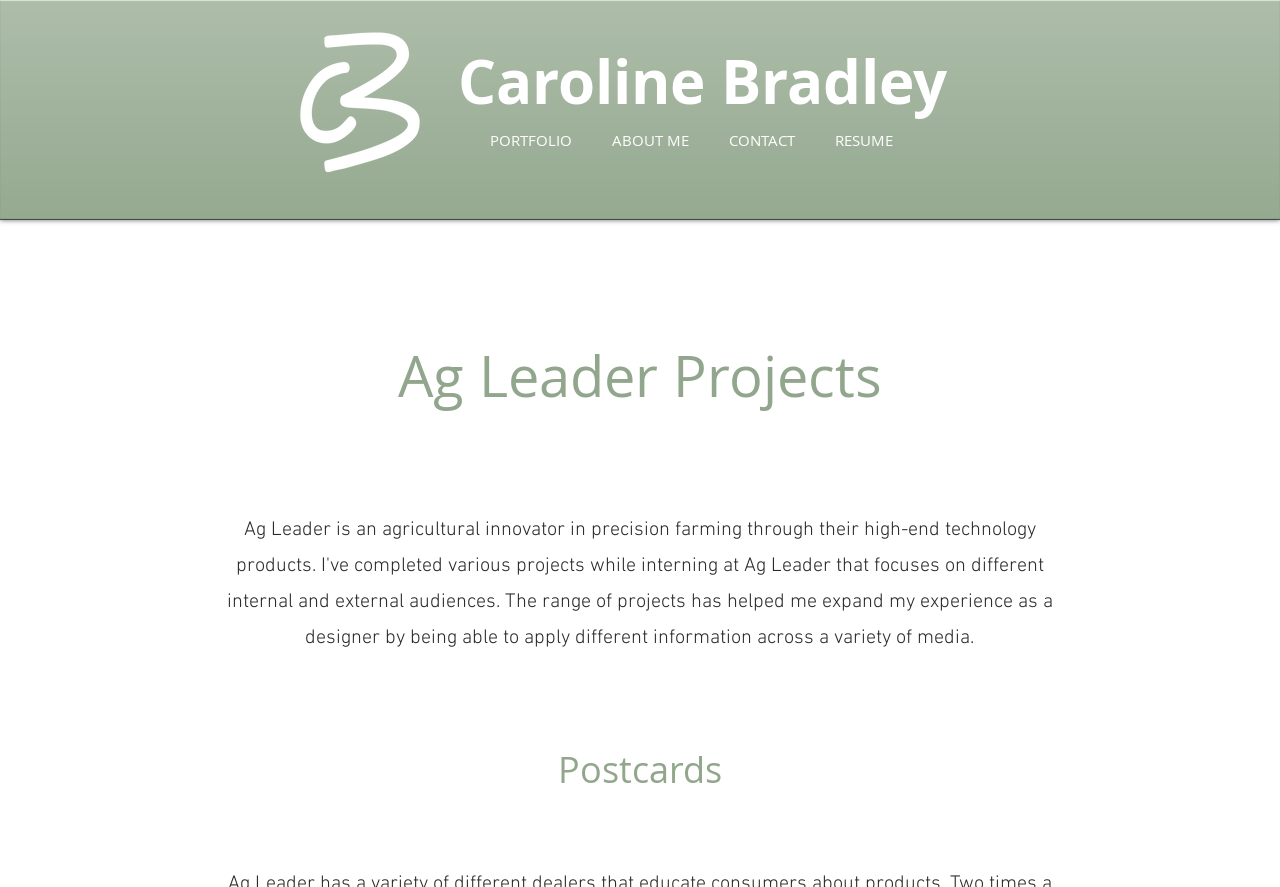Write a detailed summary of the webpage.

The webpage is titled "Ag Leader Misc. | My Site" and appears to be a personal website or portfolio. At the top, there is a heading with the name "Caroline Bradley", which is also a clickable link. Below the name, there is a navigation menu labeled "Site" that contains four links: "PORTFOLIO", "ABOUT ME", "CONTACT", and "RESUME". These links are positioned side by side, taking up about half of the width of the page.

On the left side of the page, there is a link with no text, which may be an icon or an image. Below this link, there are two headings: "Ag Leader Projects" and "Postcards". The "Ag Leader Projects" heading is positioned above the "Postcards" heading, and both are centered on the page. The "Ag Leader Projects" heading is located about one-third of the way down the page, while the "Postcards" heading is located near the bottom of the page.